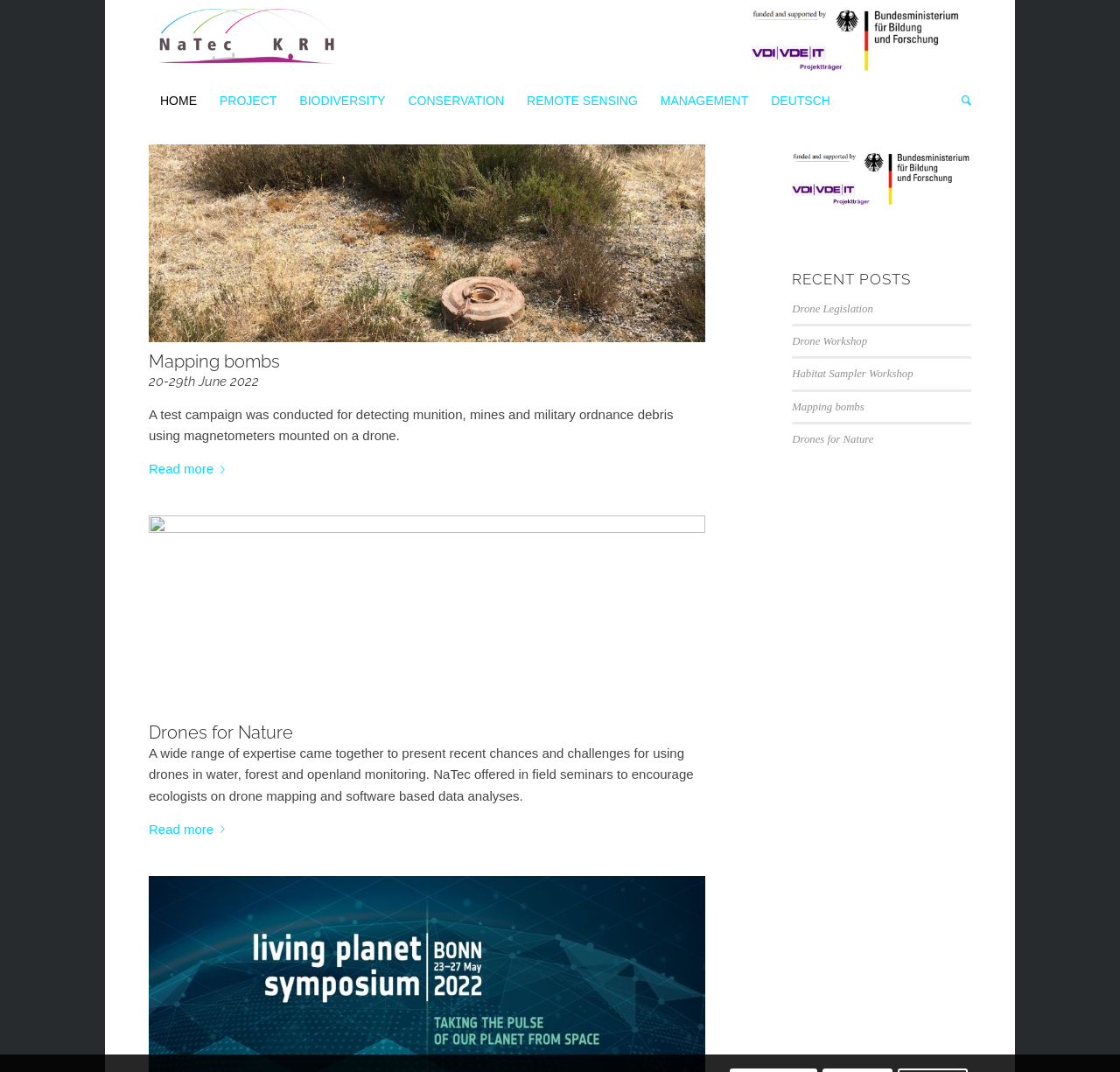What is the title of the first article? Look at the image and give a one-word or short phrase answer.

Mapping bombs